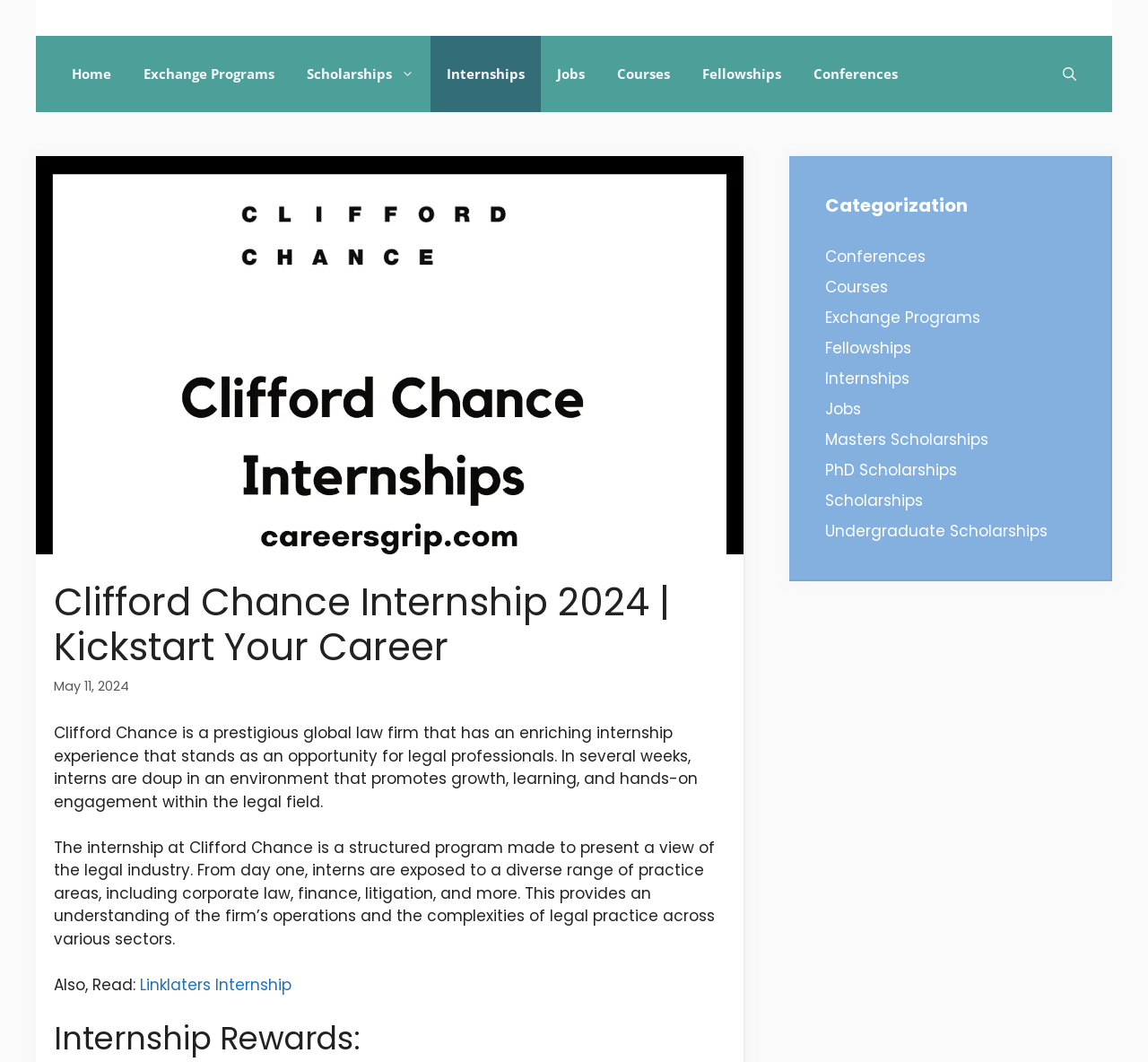Determine the bounding box coordinates of the clickable region to follow the instruction: "Search using the Open Search Bar".

[0.912, 0.034, 0.952, 0.106]